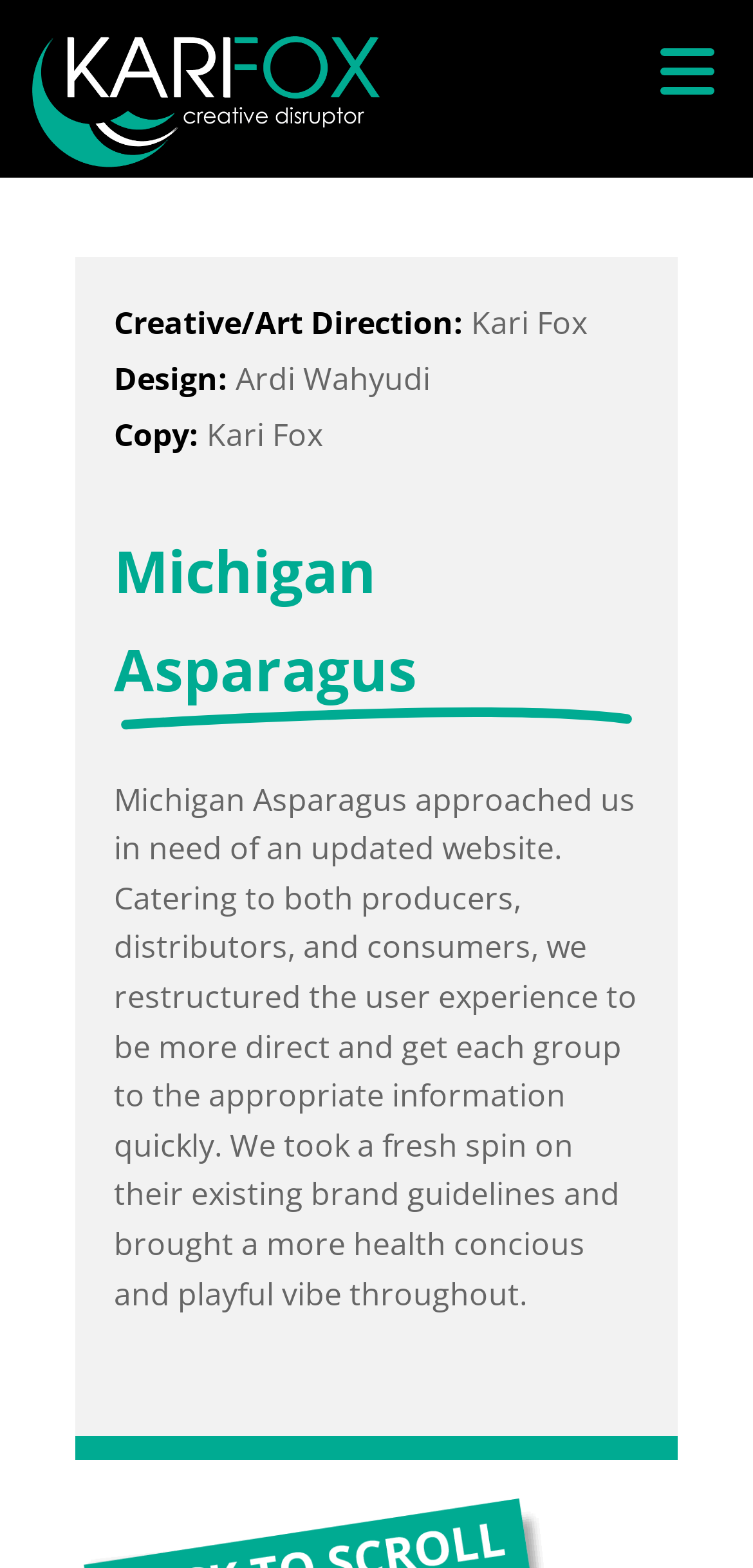Who is the creative/art director?
Based on the screenshot, provide a one-word or short-phrase response.

Kari Fox